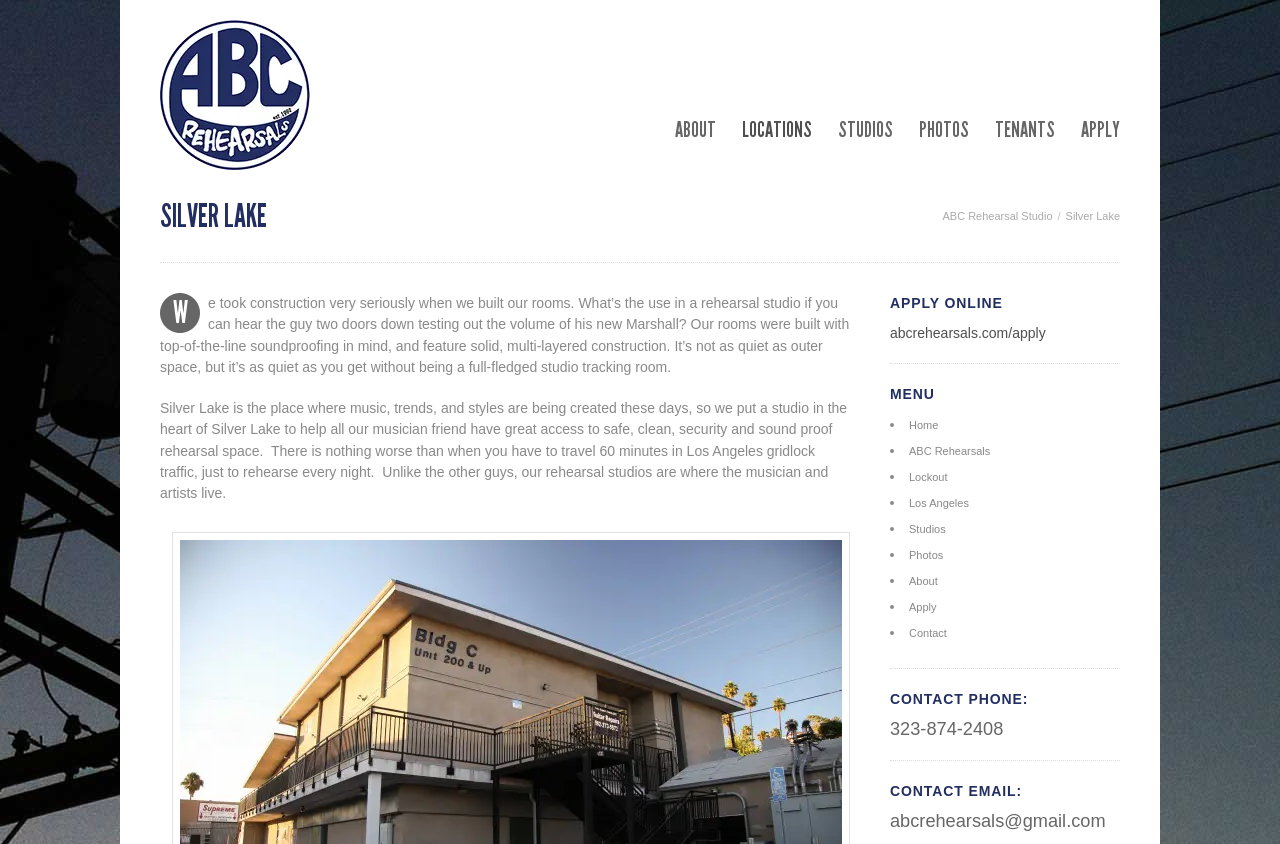Using the element description Apply, predict the bounding box coordinates for the UI element. Provide the coordinates in (top-left x, top-left y, bottom-right x, bottom-right y) format with values ranging from 0 to 1.

[0.845, 0.13, 0.875, 0.184]